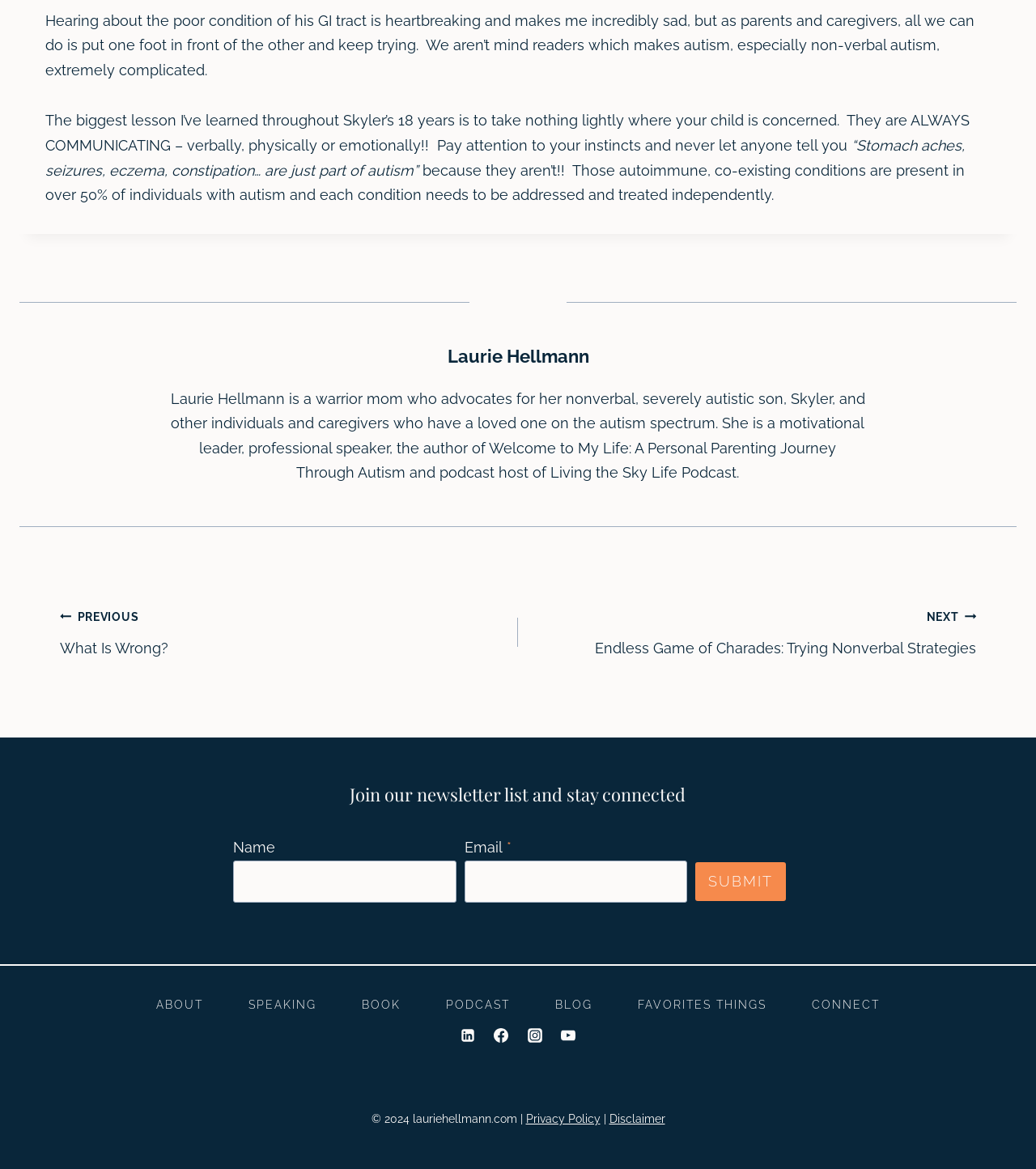How many links are present in the footer navigation?
Using the image as a reference, give an elaborate response to the question.

The answer can be found by counting the number of links present in the footer navigation section, which includes links to 'ABOUT', 'SPEAKING', 'BOOK', 'PODCAST', 'BLOG', 'FAVORITES THINGS', and 'CONNECT'.